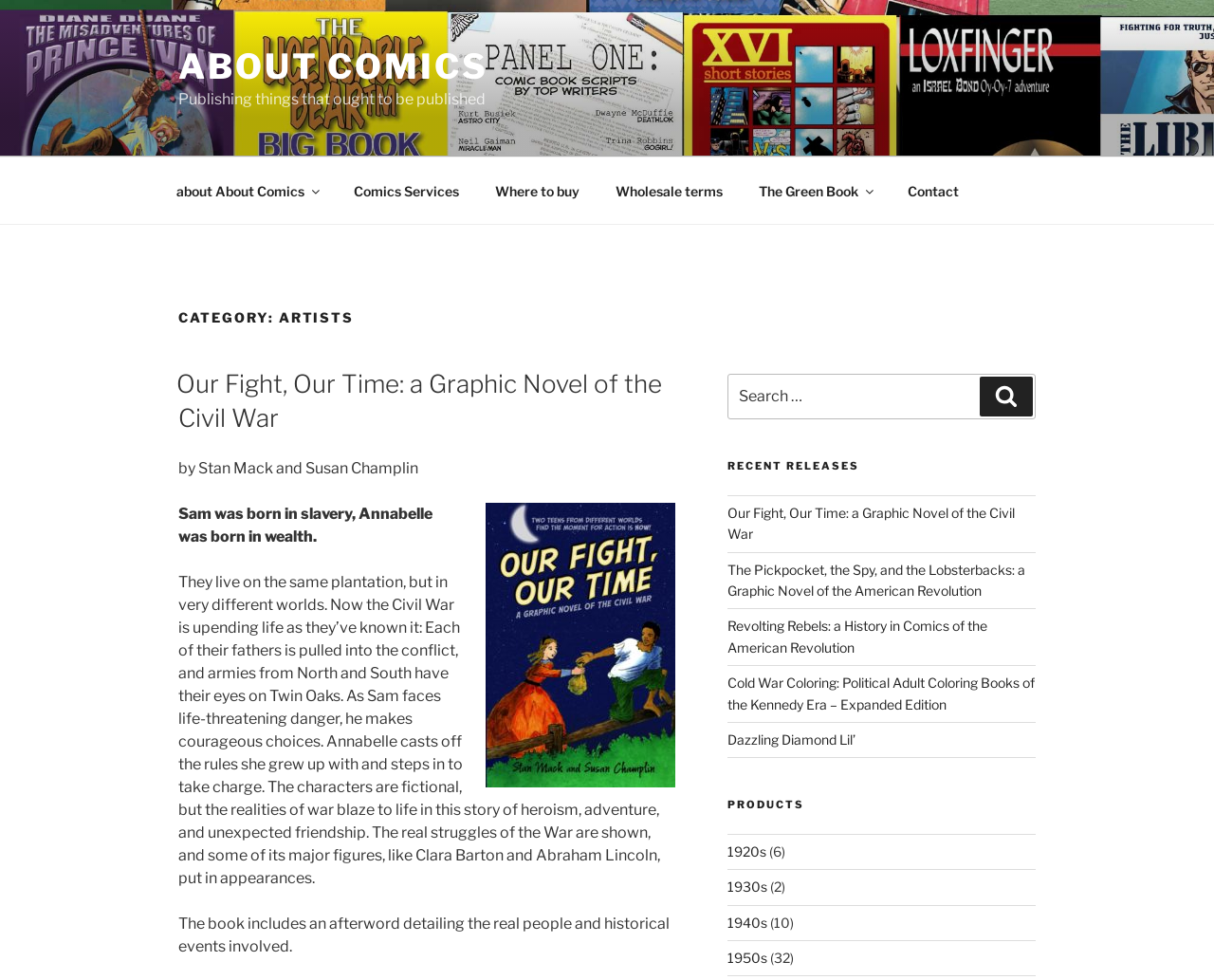Show the bounding box coordinates of the element that should be clicked to complete the task: "Go to the 'Comics Services' page".

[0.277, 0.171, 0.391, 0.218]